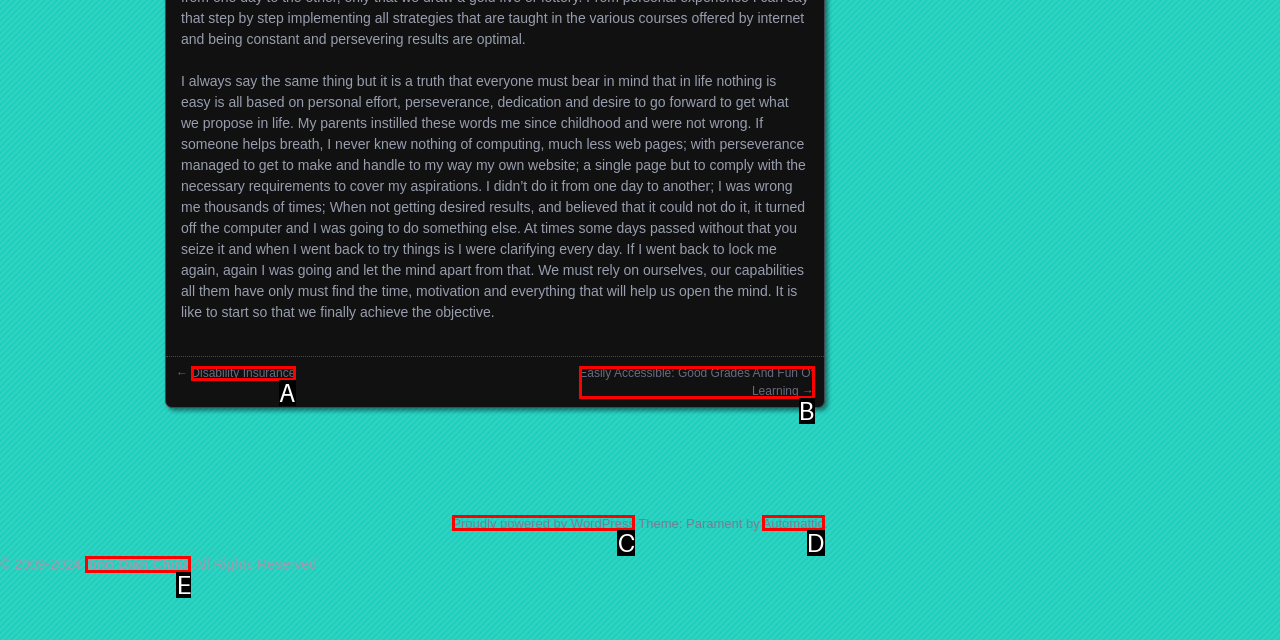Using the description: Jing Dian China
Identify the letter of the corresponding UI element from the choices available.

E